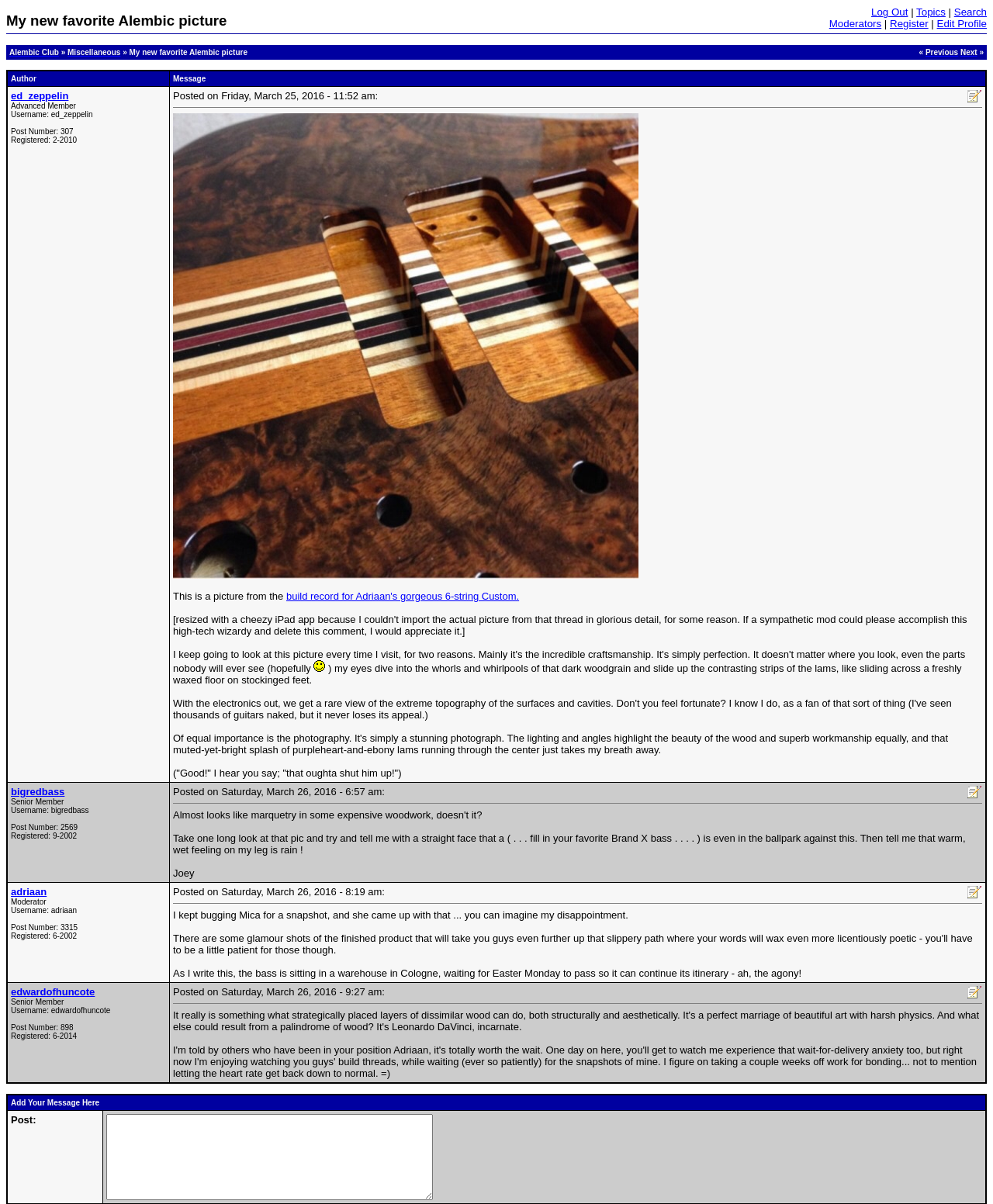Construct a thorough caption encompassing all aspects of the webpage.

The webpage is a forum discussion thread titled "My new favorite Alembic picture" within the "Alembic Club" community. At the top, there is a navigation bar with links to "Log Out", "Topics", "Search", "Moderators", "Register", and "Edit Profile". Below this, there is a breadcrumb trail showing the thread's location within the forum: "Alembic Club » Miscellaneous » My new favorite Alembic picture". 

The main content of the page consists of three posts from different users: ed_zeppelin, bigredbass, and adriaan. Each post includes the user's name, post number, registration date, and the post content. The posts are arranged in a vertical sequence, with the most recent post at the top.

The first post by ed_zeppelin is a lengthy text describing a picture of a custom guitar, praising its craftsmanship and photography. The post includes a mention of editing the post and a smiley face emoticon.

The second post by bigredbass is a shorter response to the first post, comparing the guitar to expensive woodwork and making a humorous comment about a "warm, wet feeling" on their leg.

The third post by adriaan, a moderator, is another response to the first post, mentioning a snapshot and promising to share more "glamour shots" of the finished product.

Throughout the page, there are various links, including links to edit posts, user profiles, and navigation links at the top.